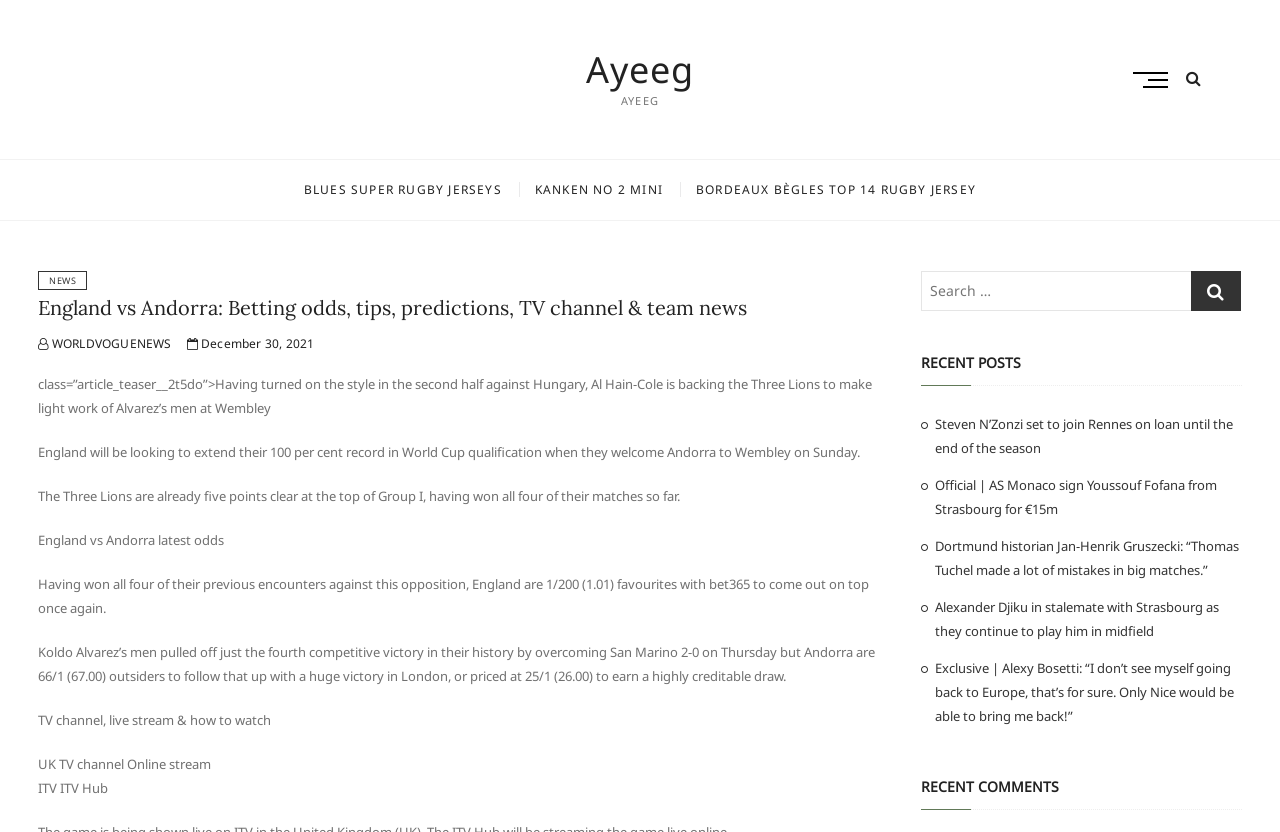Refer to the image and provide a thorough answer to this question:
What is the favorite to win the England vs Andorra match?

Based on the article, England is favored to win the match with odds of 1/200 (1.01) to come out on top once again.